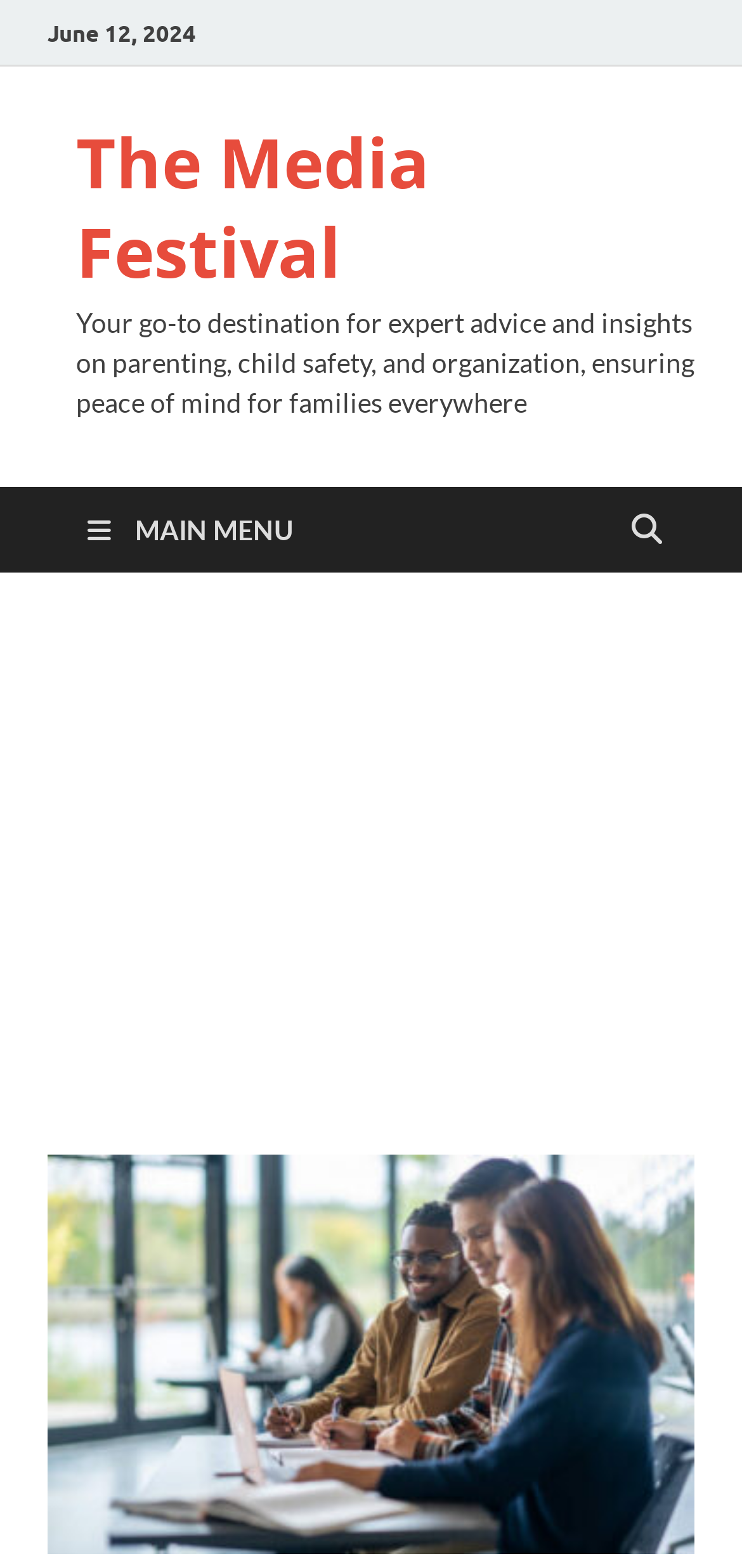Determine the bounding box for the UI element as described: "Main Menu". The coordinates should be represented as four float numbers between 0 and 1, formatted as [left, top, right, bottom].

[0.077, 0.31, 0.436, 0.365]